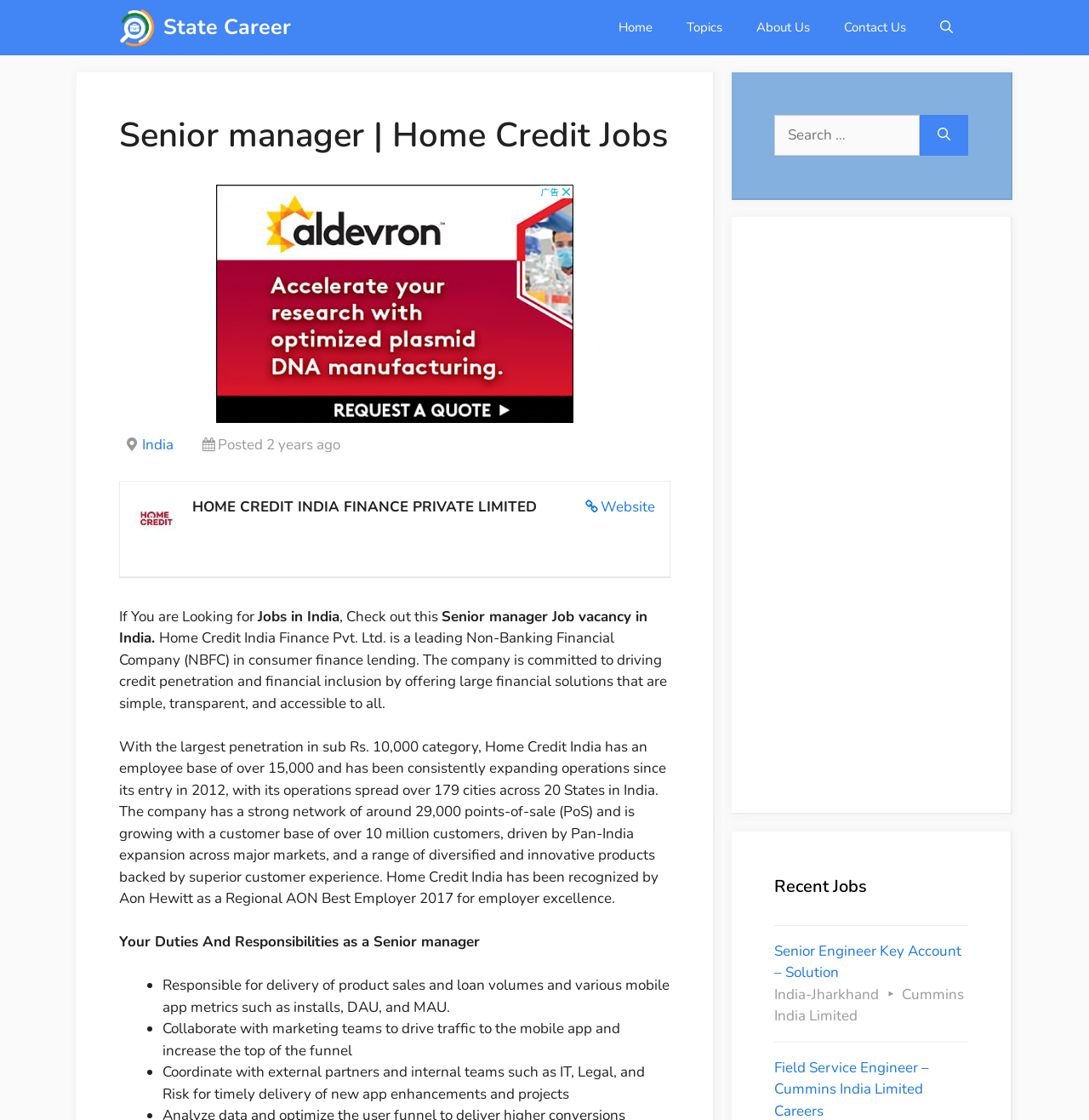Determine the bounding box coordinates of the section I need to click to execute the following instruction: "View recent jobs". Provide the coordinates as four float numbers between 0 and 1, i.e., [left, top, right, bottom].

[0.711, 0.78, 0.889, 0.803]